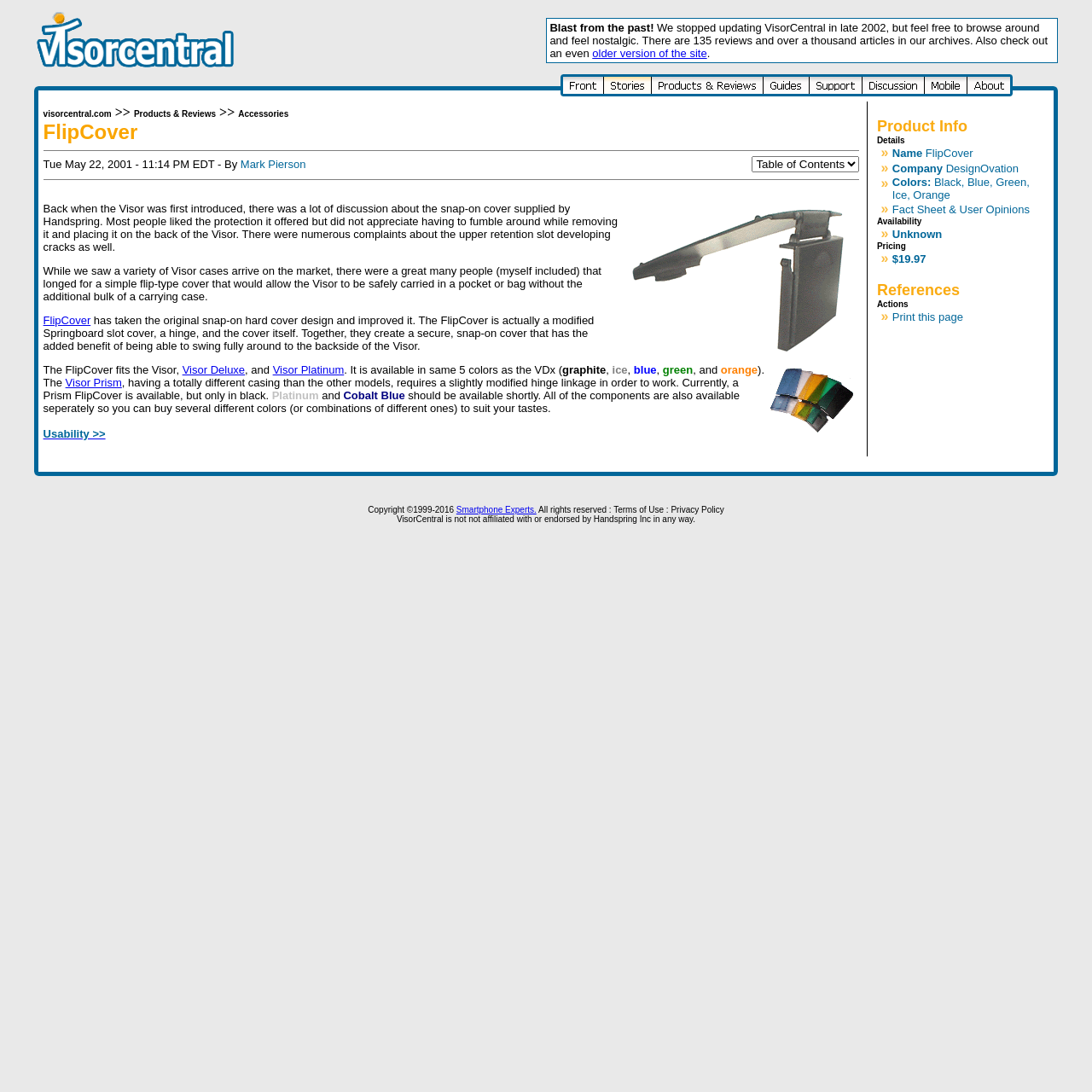Determine the bounding box coordinates of the region to click in order to accomplish the following instruction: "Click on Home". Provide the coordinates as four float numbers between 0 and 1, specifically [left, top, right, bottom].

None